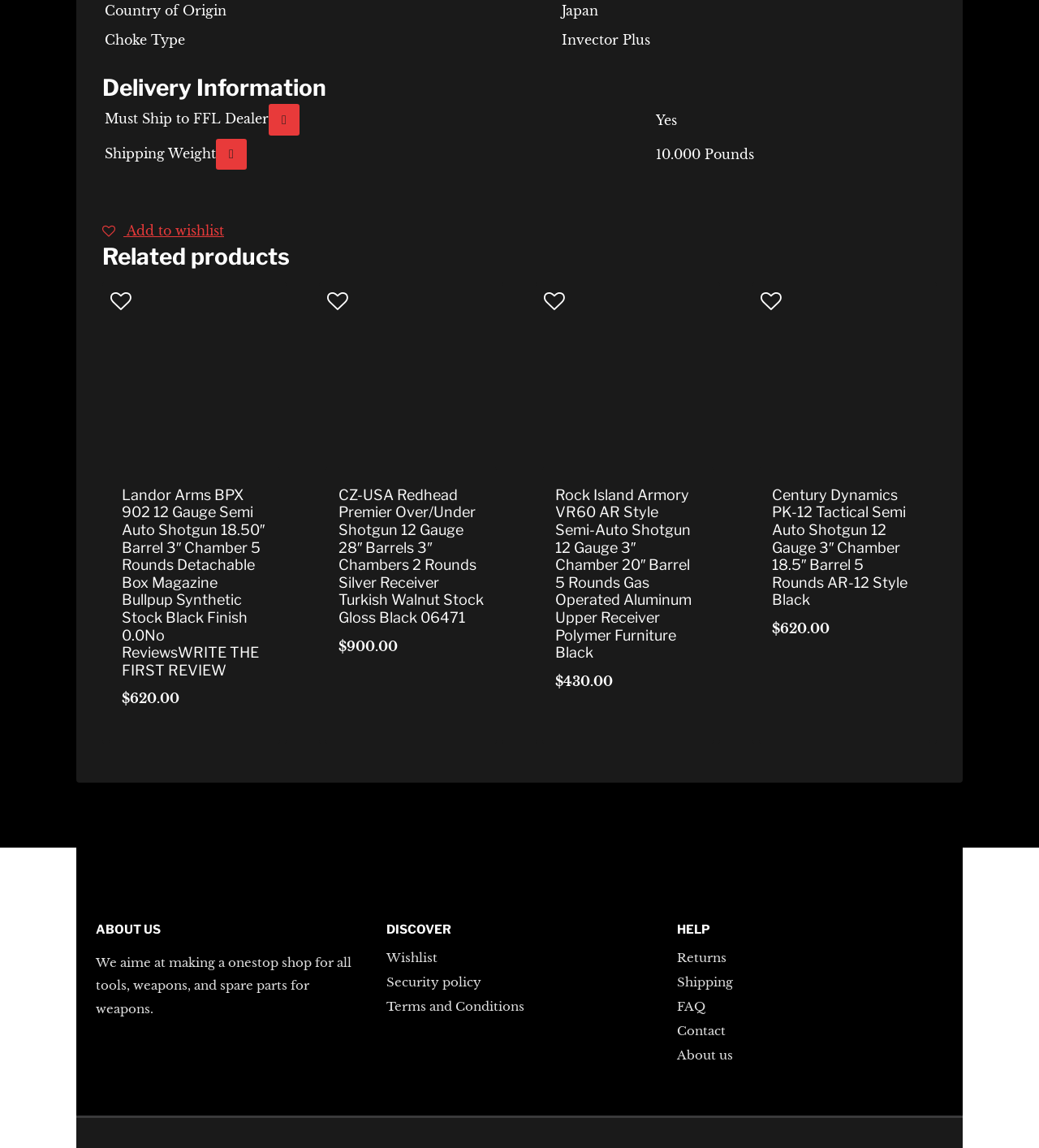Use a single word or phrase to answer the question: 
What is the price of the Landor Arms BPX 902 shotgun?

$620.00